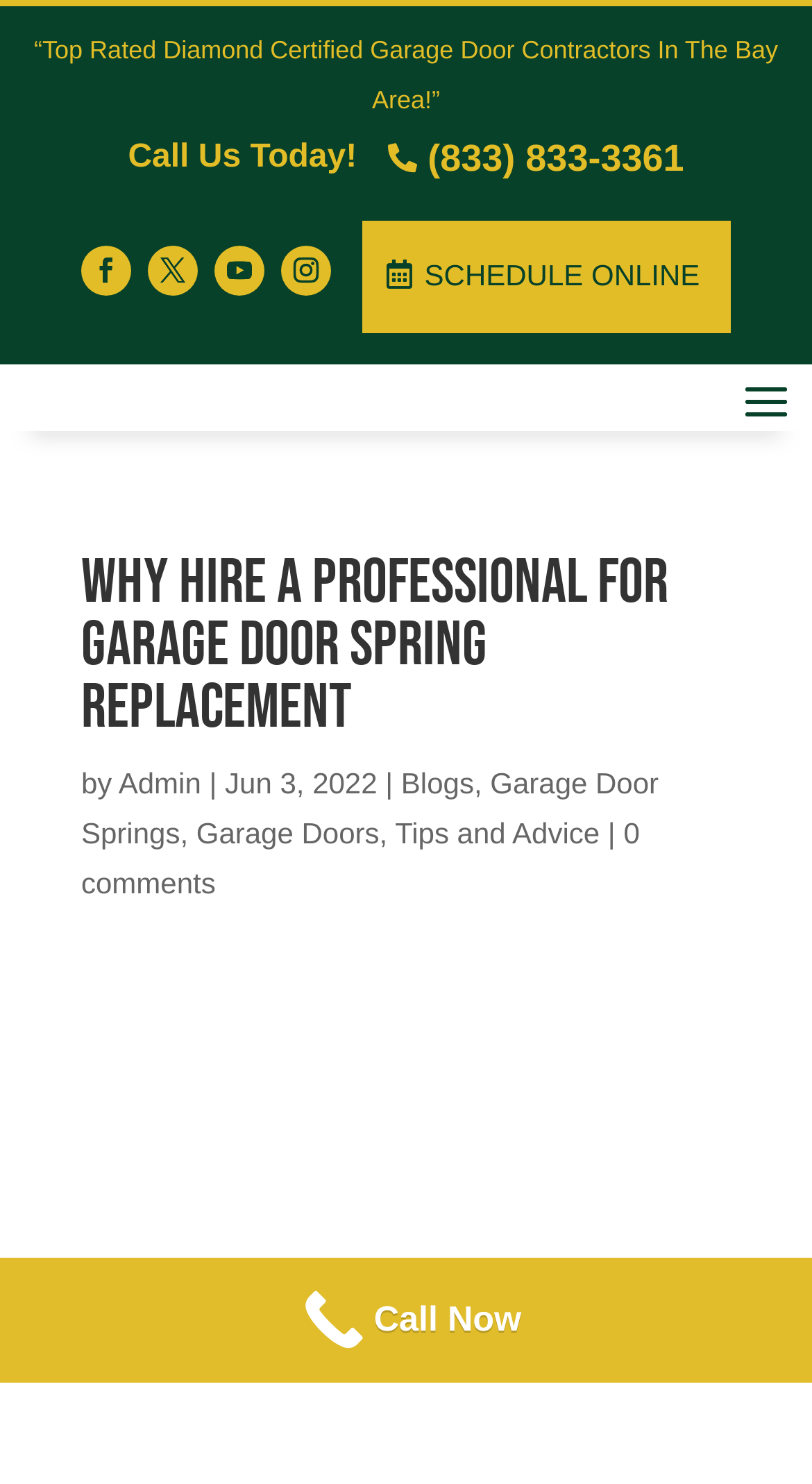Using the provided element description: "(833) 833-3361", determine the bounding box coordinates of the corresponding UI element in the screenshot.

[0.478, 0.085, 0.842, 0.128]